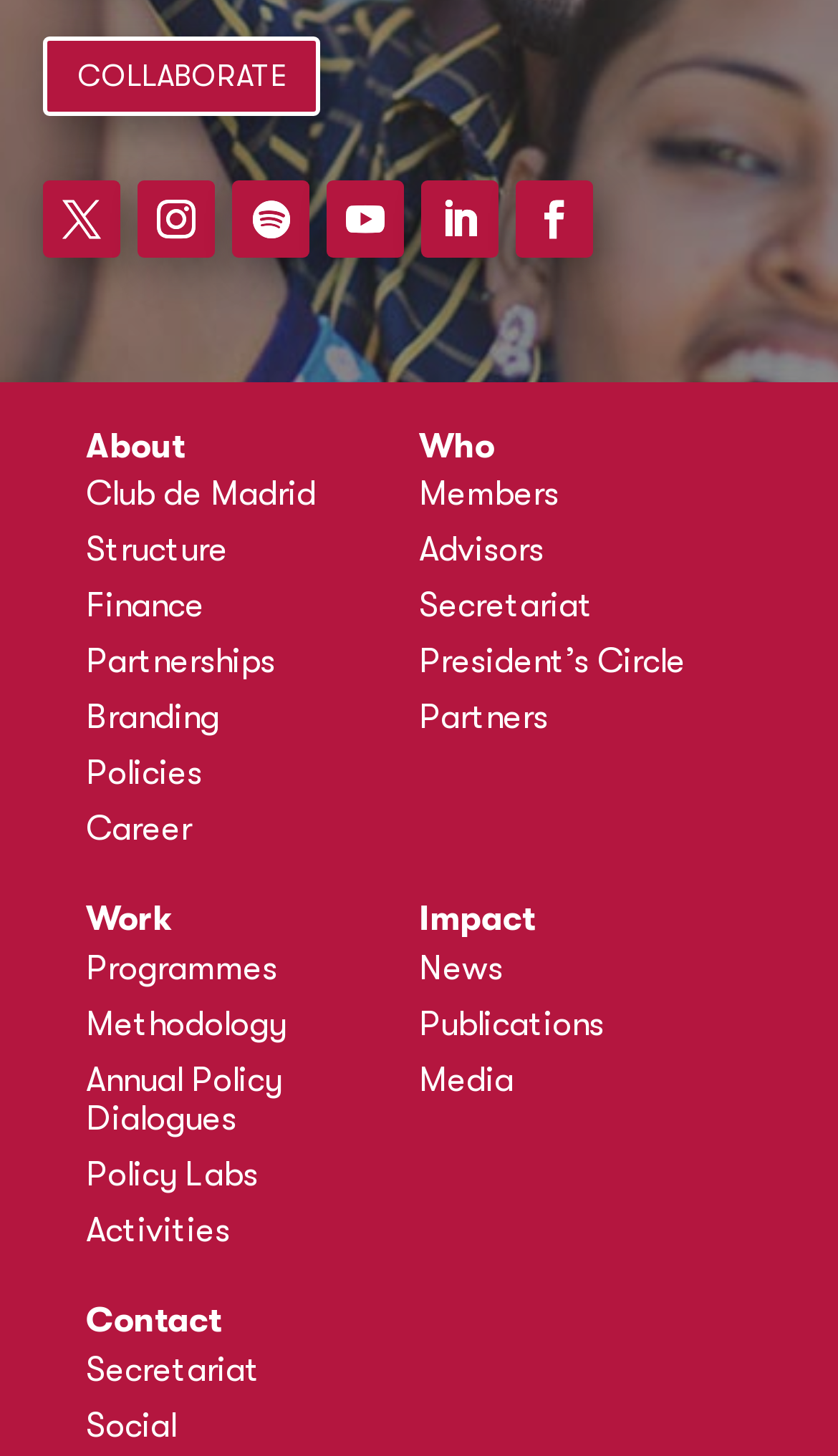Please identify the bounding box coordinates of the element that needs to be clicked to perform the following instruction: "Go to Career".

[0.103, 0.557, 0.228, 0.595]